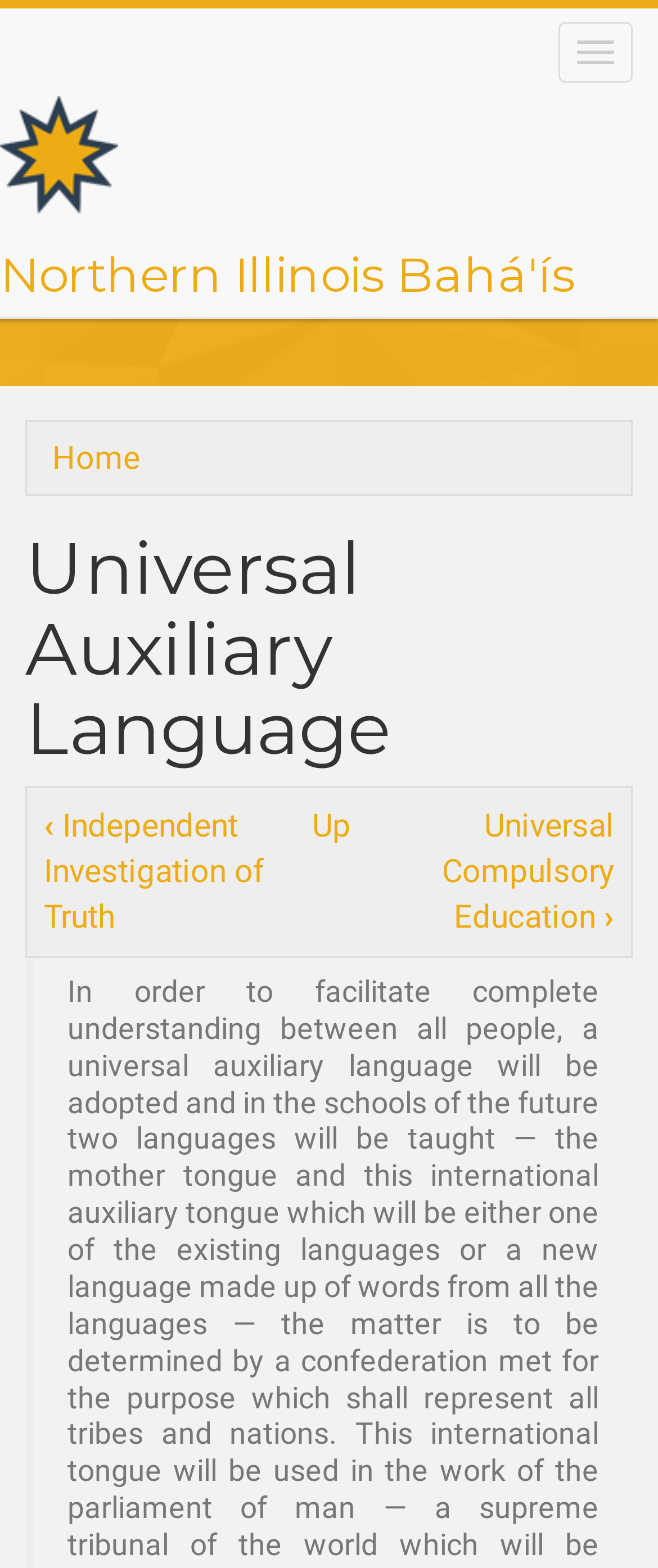Identify the bounding box coordinates for the UI element described as: "Universal Compulsory Education ›".

[0.672, 0.514, 0.933, 0.597]